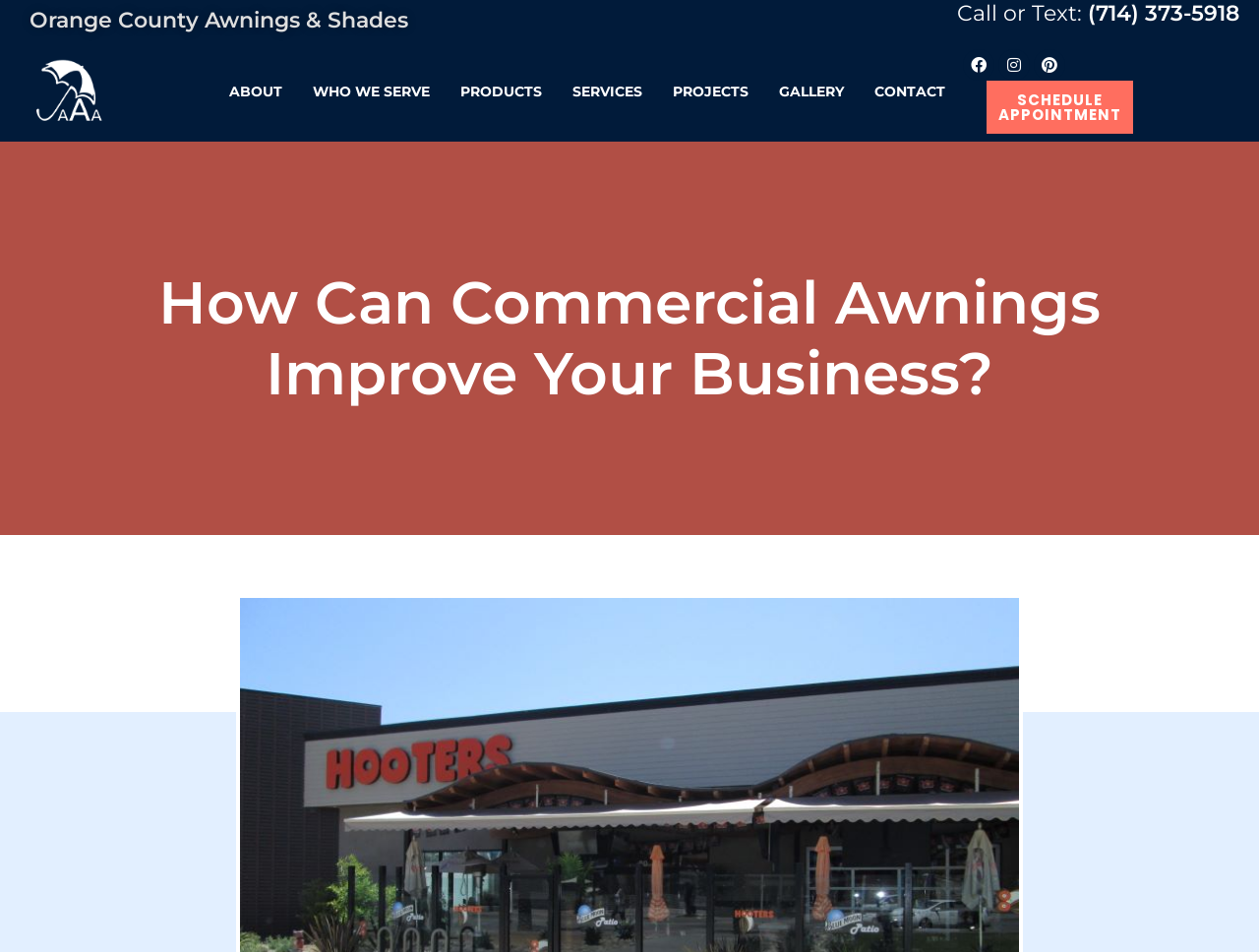What is the company name?
Offer a detailed and exhaustive answer to the question.

I found the company name by looking at the StaticText element with the text 'Orange County Awnings & Shades' which is located at the top left corner of the page.